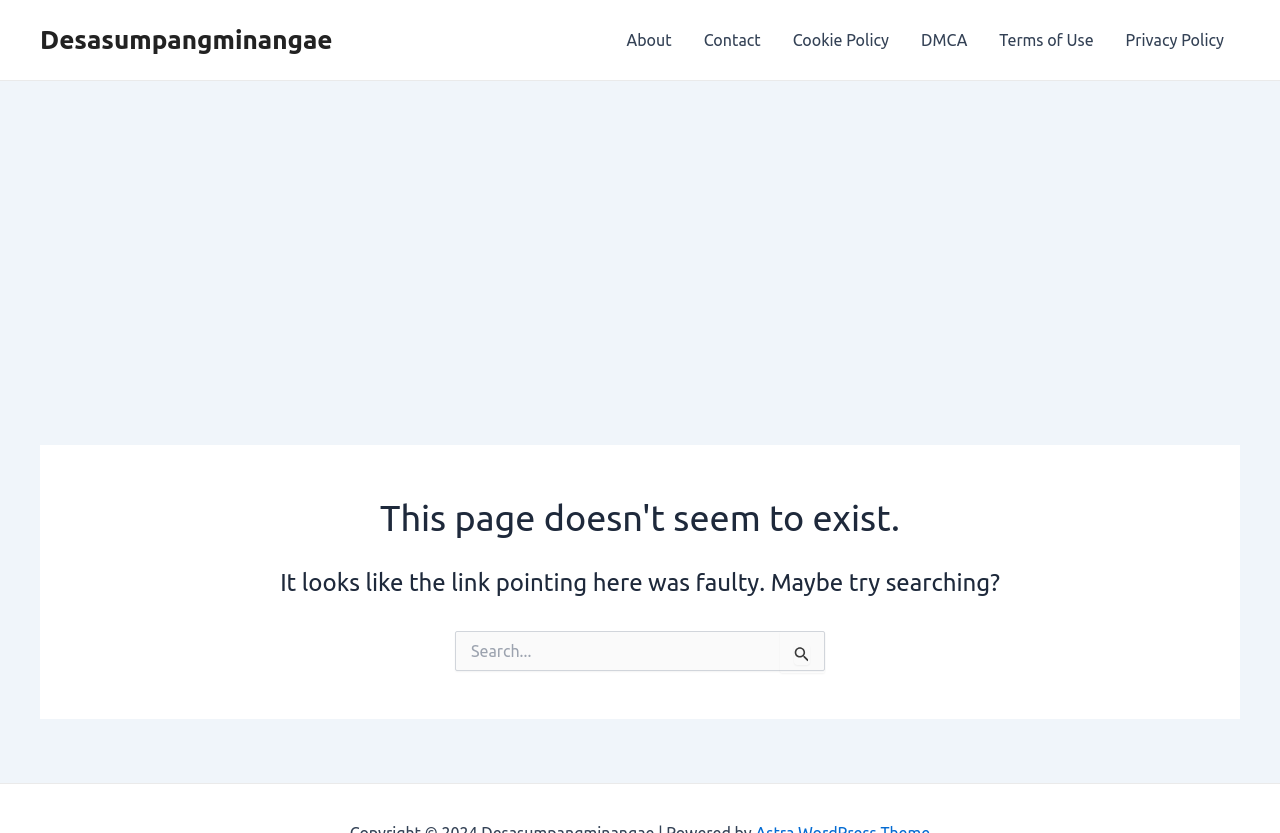Generate the title text from the webpage.

This page doesn't seem to exist.